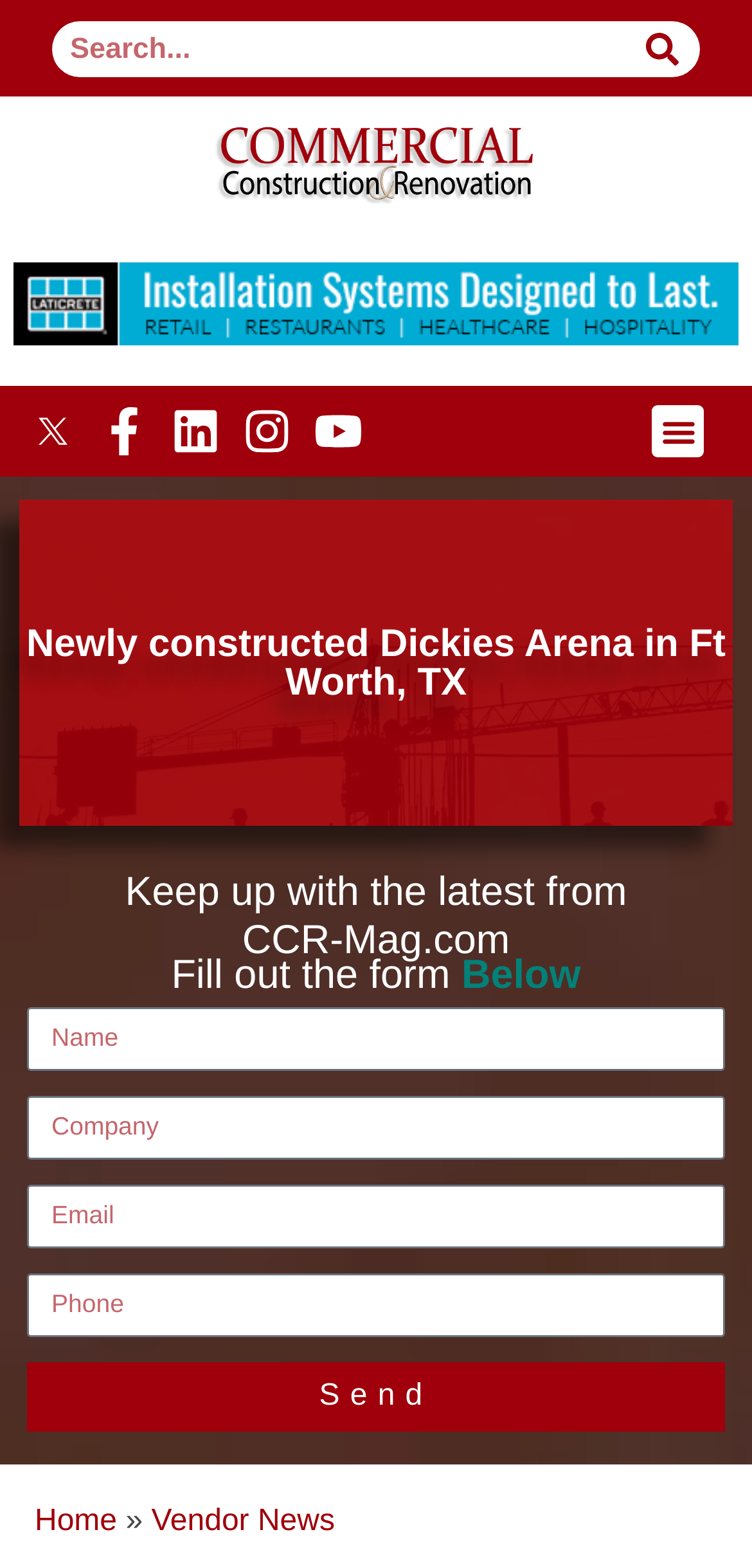Respond concisely with one word or phrase to the following query:
What is the current page in the breadcrumb navigation?

Vendor News